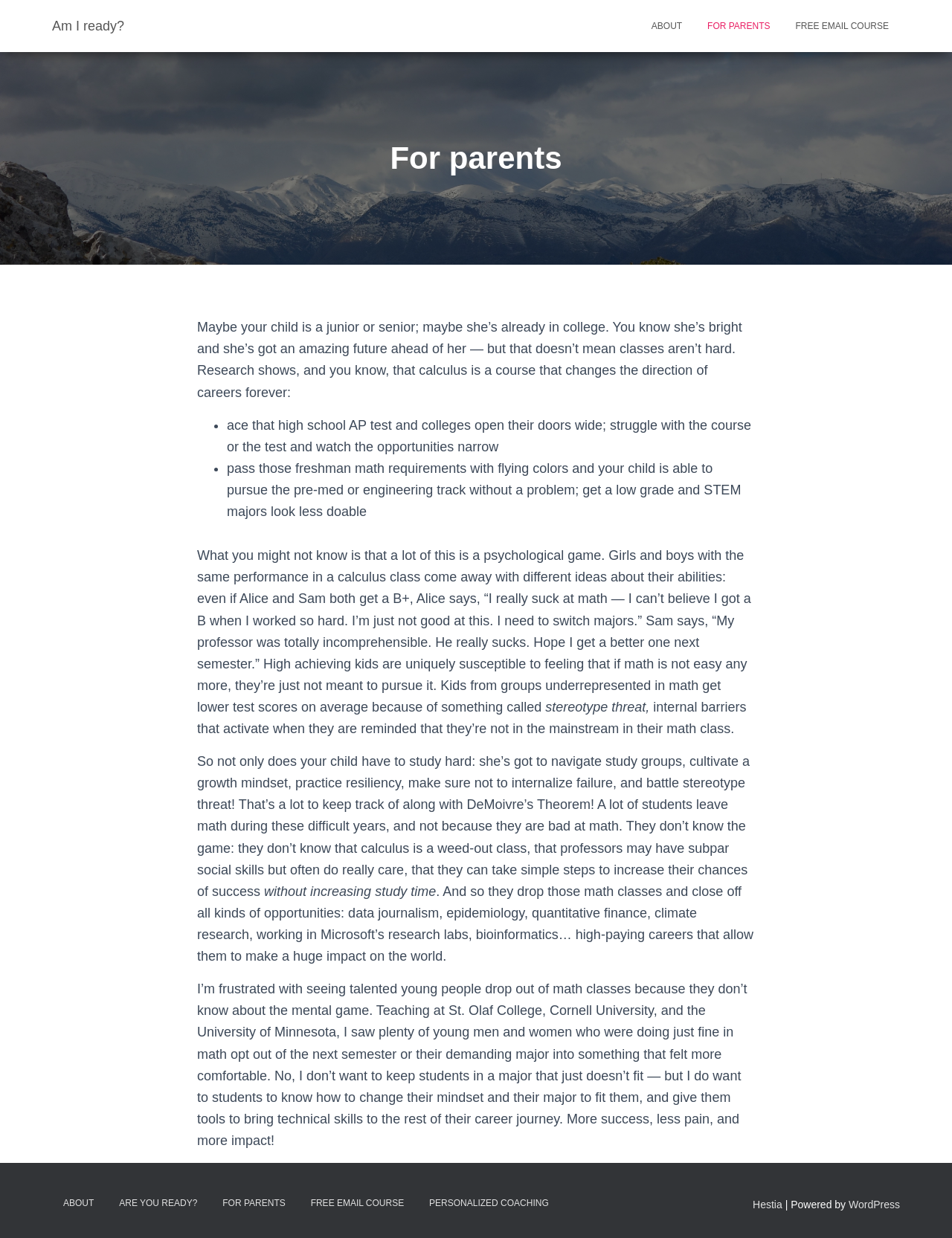Using the provided description: "Hestia", find the bounding box coordinates of the corresponding UI element. The output should be four float numbers between 0 and 1, in the format [left, top, right, bottom].

[0.791, 0.968, 0.822, 0.978]